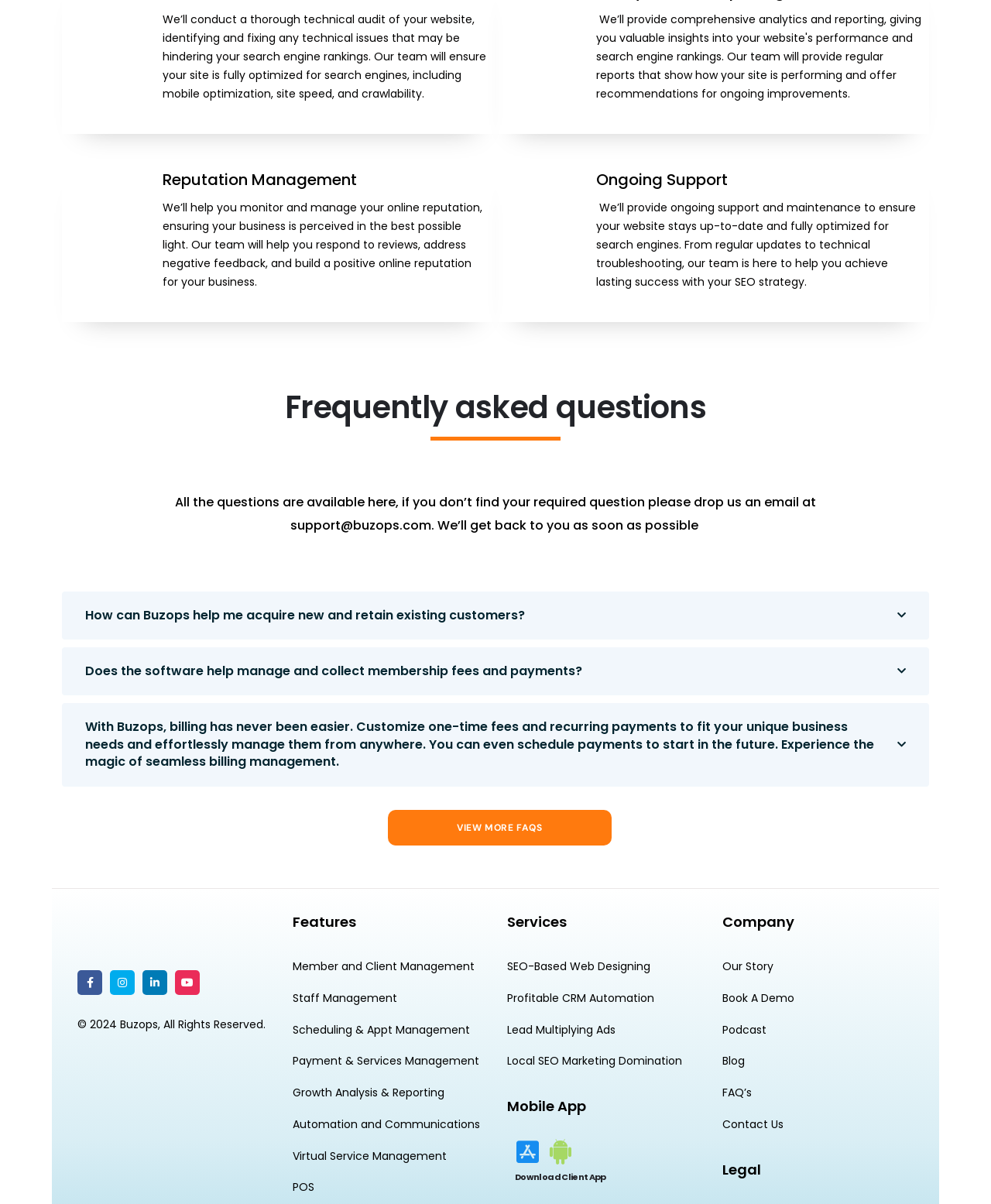Use a single word or phrase to respond to the question:
What is the topic of the 'Podcast' link?

Buzops-related topics